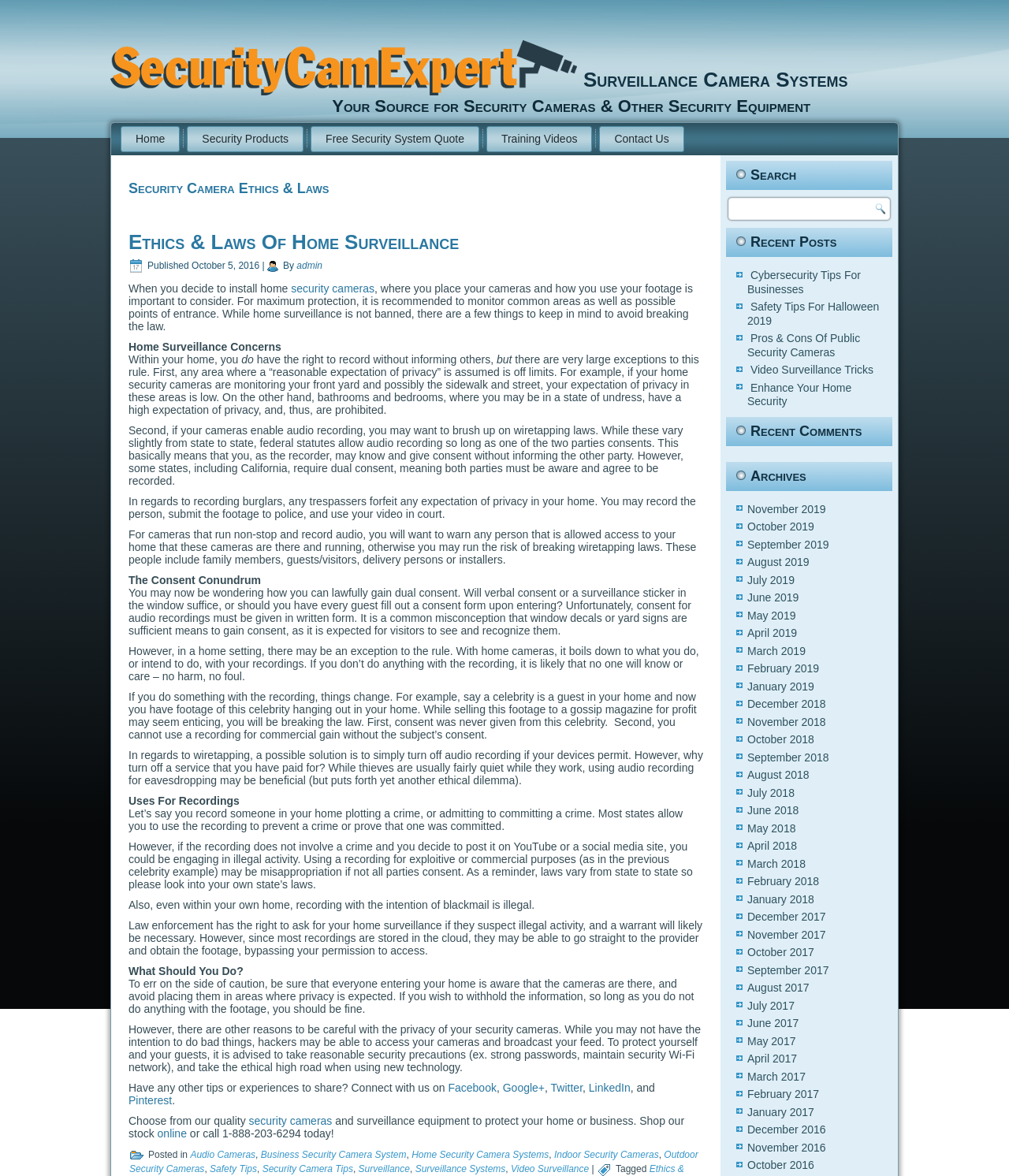What is the topic of the article?
Based on the image, answer the question in a detailed manner.

The topic of the article can be determined by looking at the heading 'Security Camera Ethics & Laws' which is located at the top of the article.